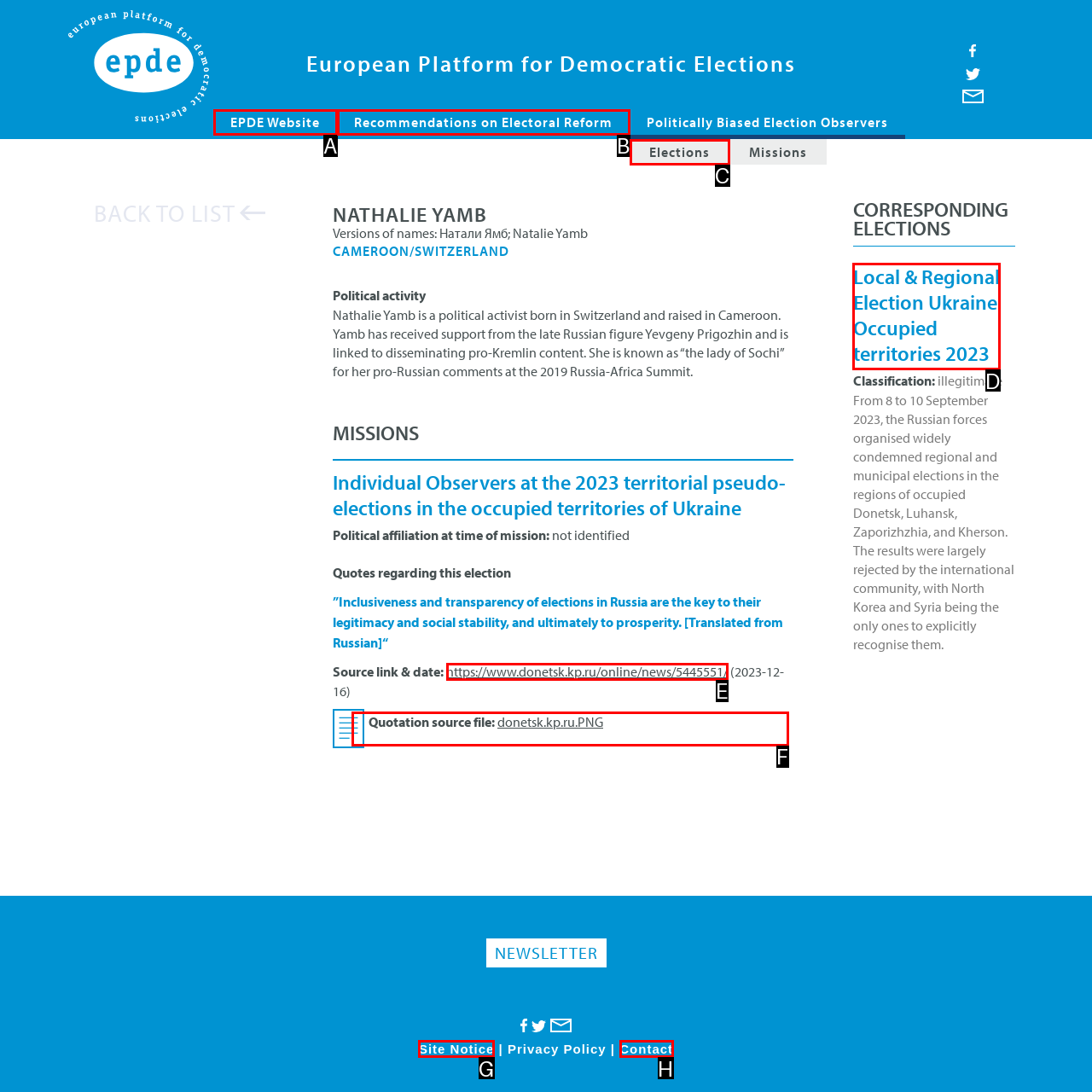Select the correct option from the given choices to perform this task: Click Apply for job. Provide the letter of that option.

None